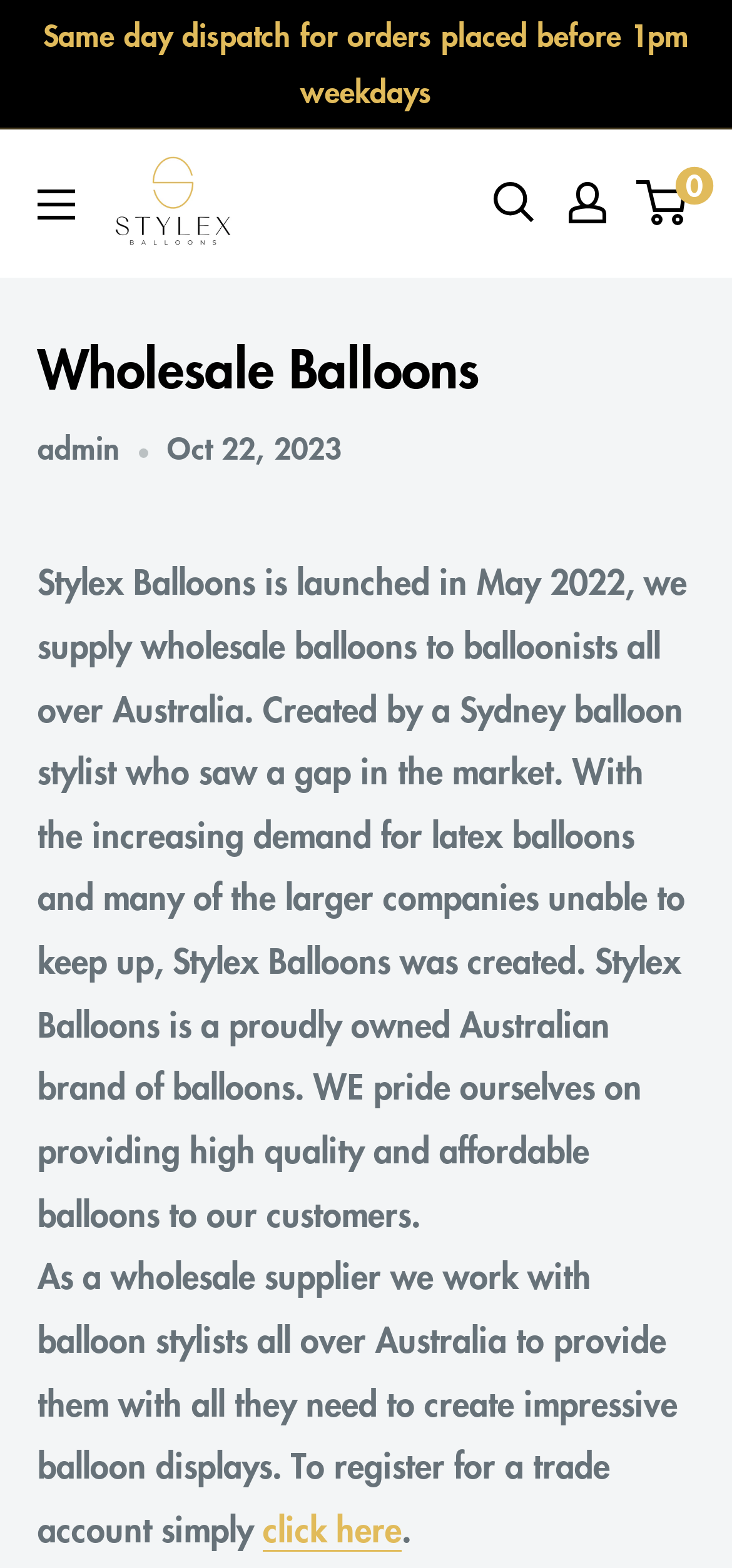What is the dispatch deadline for weekdays?
Please answer the question with a detailed and comprehensive explanation.

The dispatch deadline for weekdays is mentioned in the static text 'Same day dispatch for orders placed before 1pm weekdays' which is located at the top of the webpage.